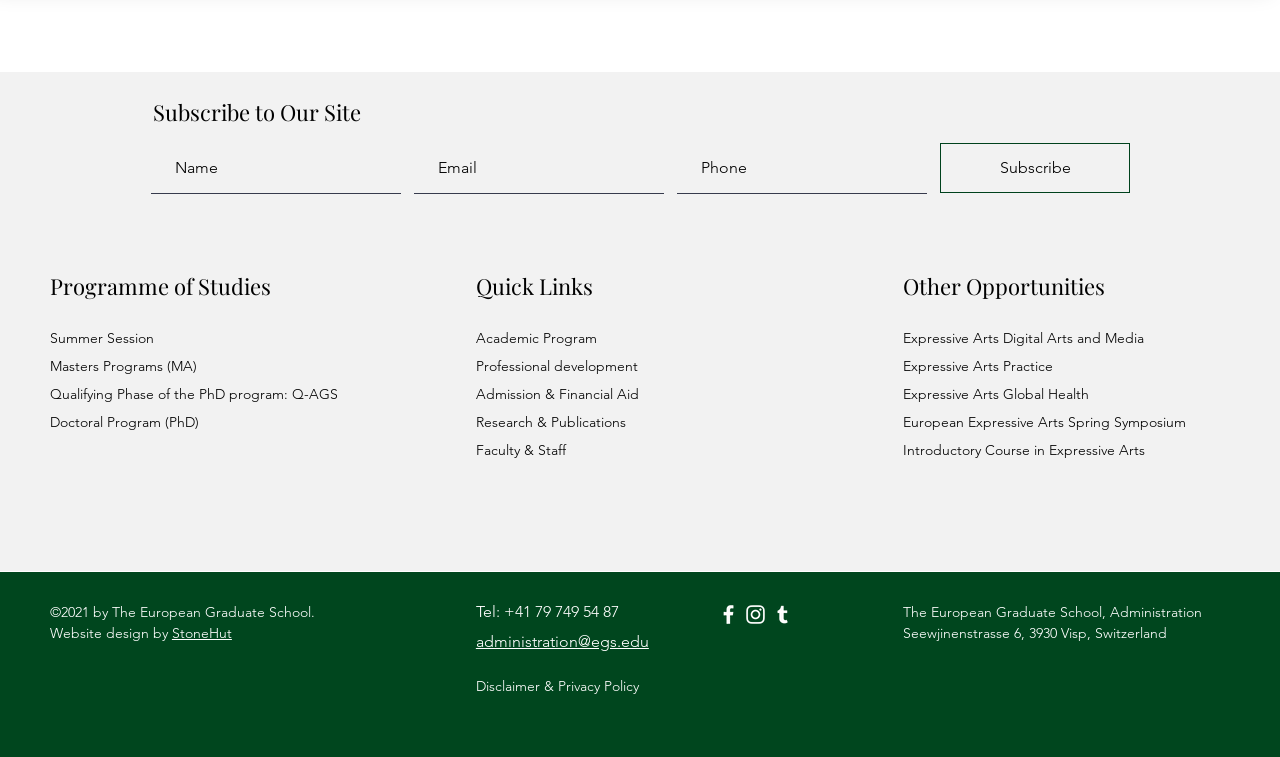Identify the bounding box for the UI element that is described as follows: "Admission & Financial Aid".

[0.372, 0.509, 0.499, 0.533]